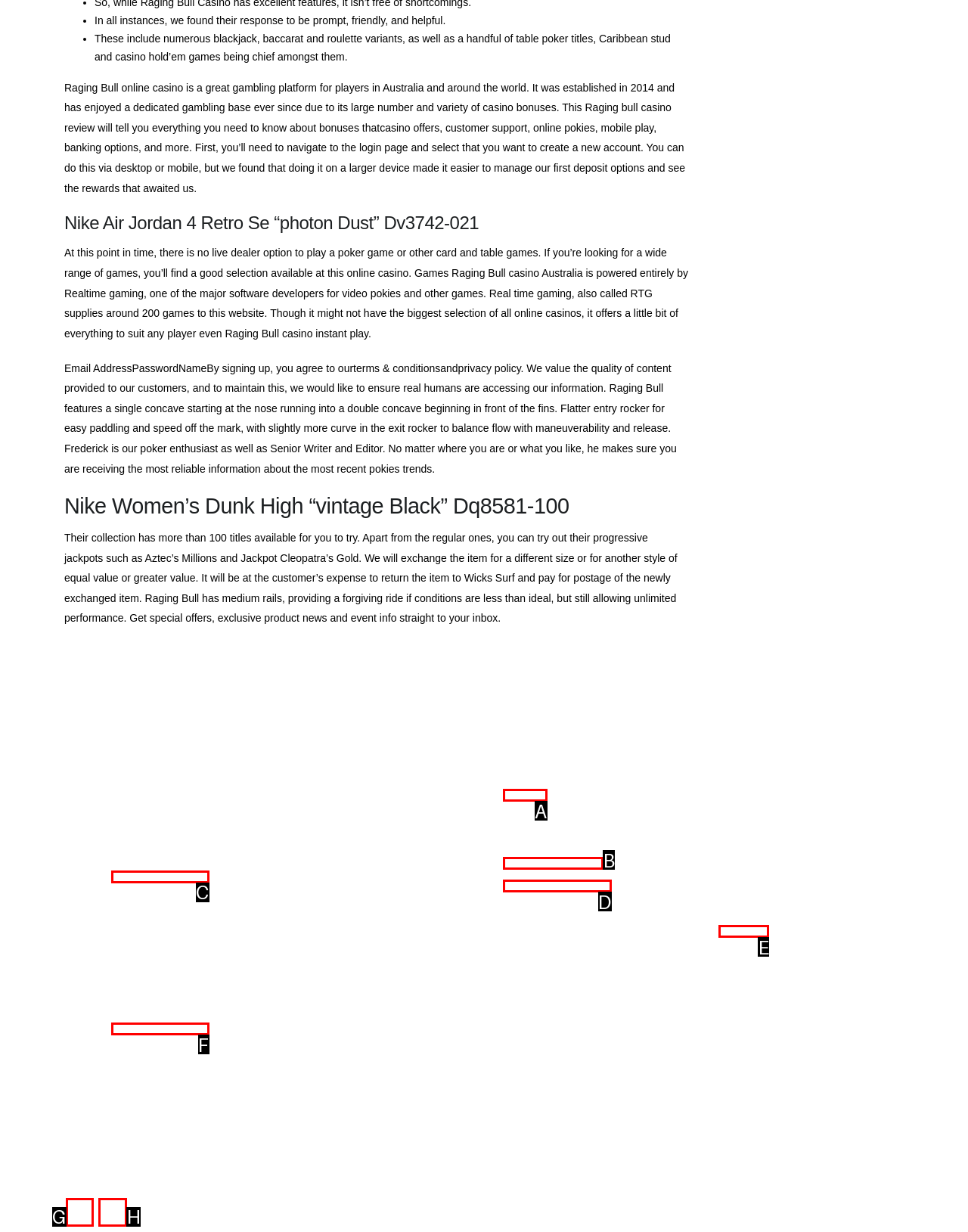Using the description: Certificates & Awards, find the corresponding HTML element. Provide the letter of the matching option directly.

B